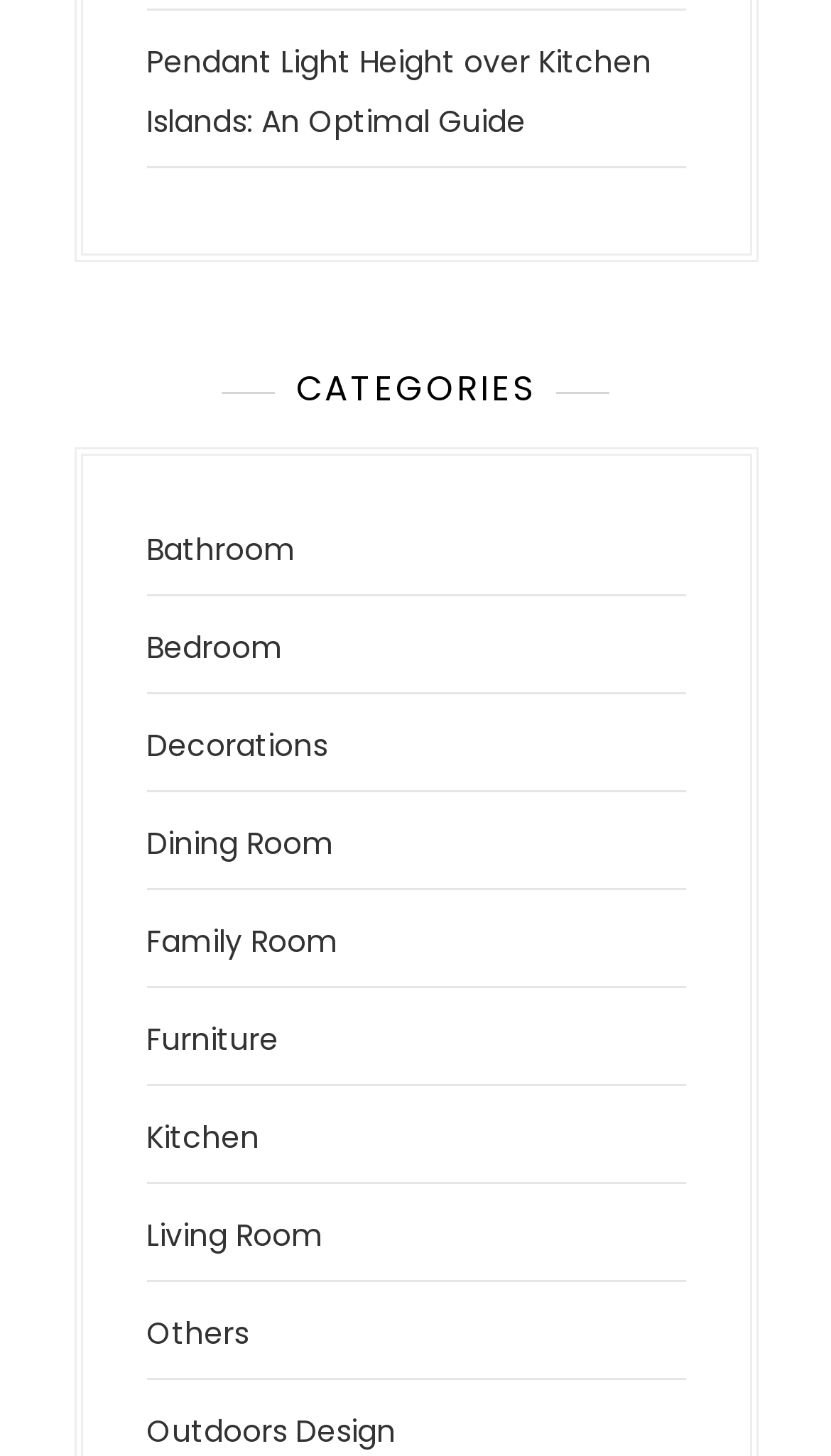Is 'Kitchen' a category on the webpage?
Look at the image and respond to the question as thoroughly as possible.

Yes, 'Kitchen' is a category on the webpage, which is indicated by the link in the category list.